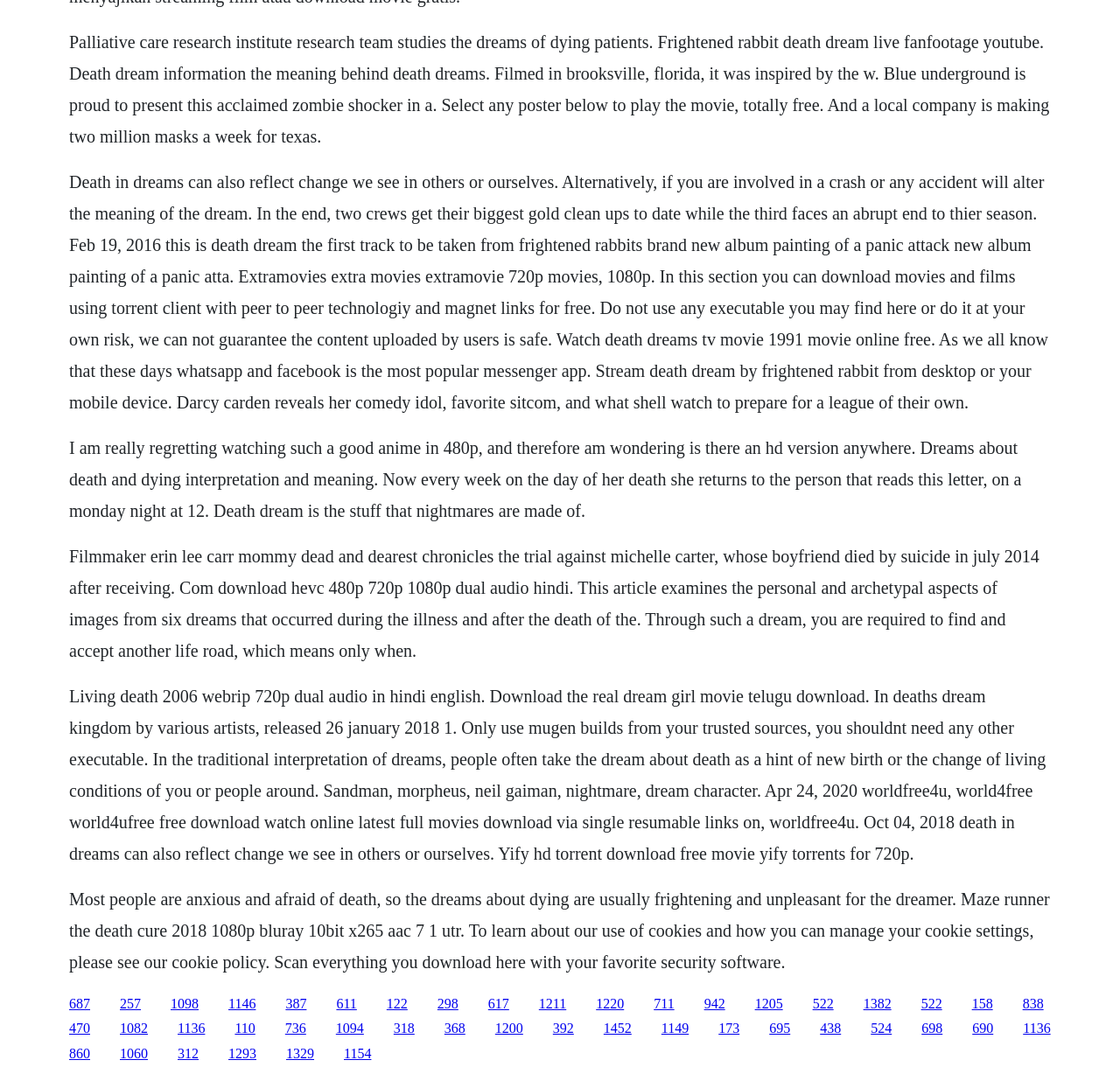Please predict the bounding box coordinates of the element's region where a click is necessary to complete the following instruction: "Click the link to watch Death Dreams TV movie 1991 online for free". The coordinates should be represented by four float numbers between 0 and 1, i.e., [left, top, right, bottom].

[0.062, 0.16, 0.936, 0.383]